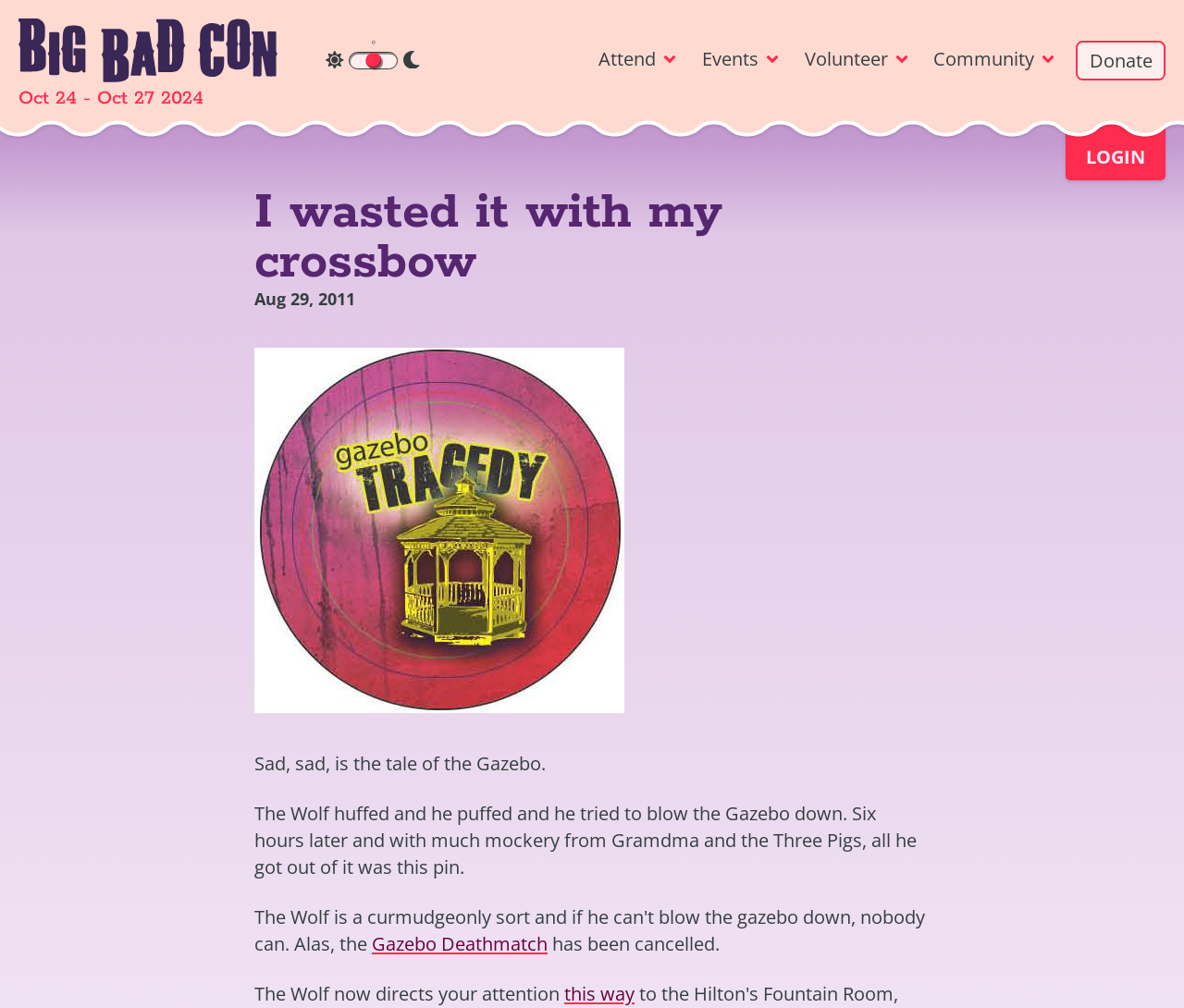Can you give a comprehensive explanation to the question given the content of the image?
What is the event date?

I found the event date by looking at the static text element 'Oct 24 - Oct 27 2024' which is located near the top of the webpage.